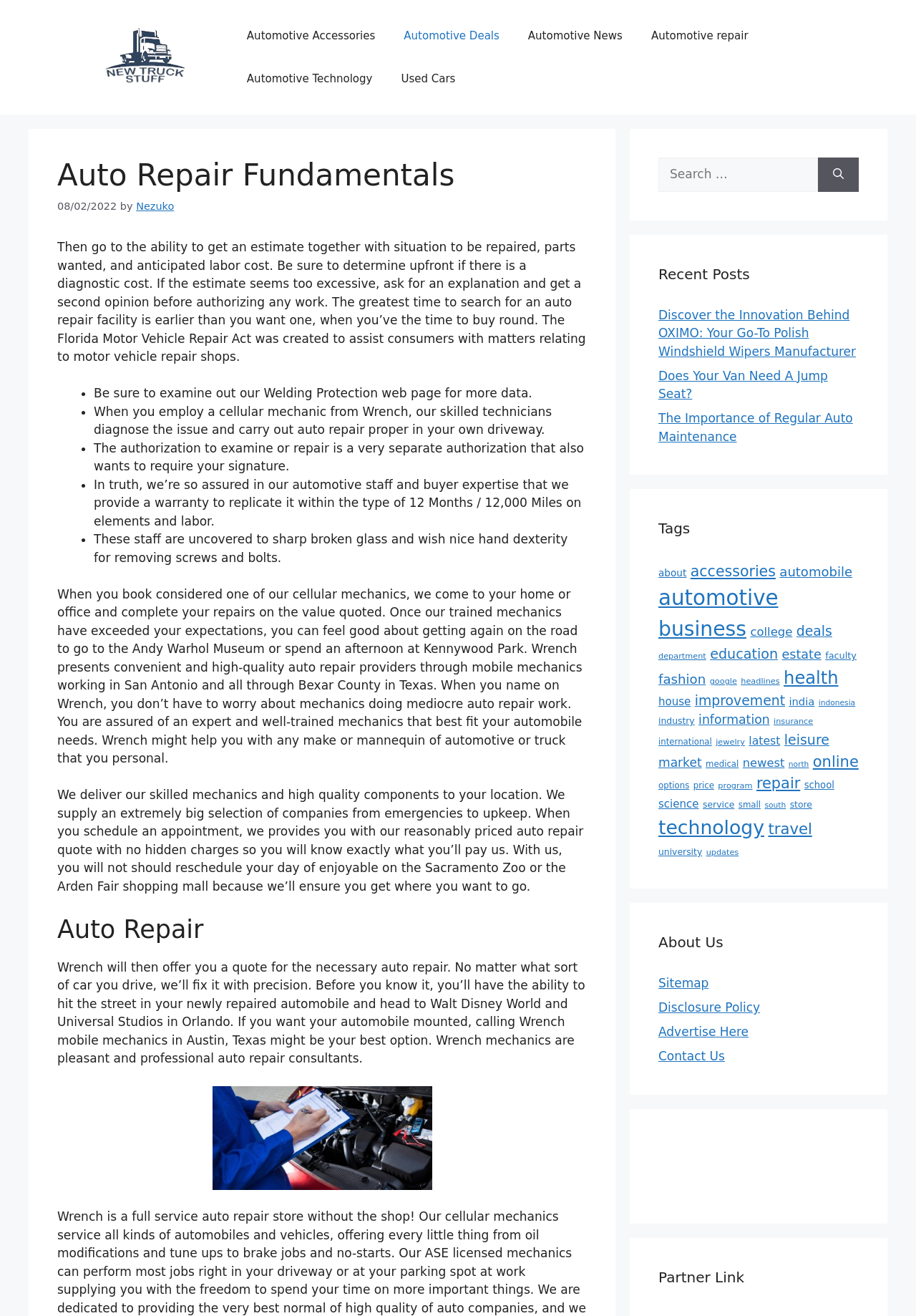Please specify the bounding box coordinates of the clickable region necessary for completing the following instruction: "Read the 'Recent Posts'". The coordinates must consist of four float numbers between 0 and 1, i.e., [left, top, right, bottom].

[0.719, 0.2, 0.938, 0.216]